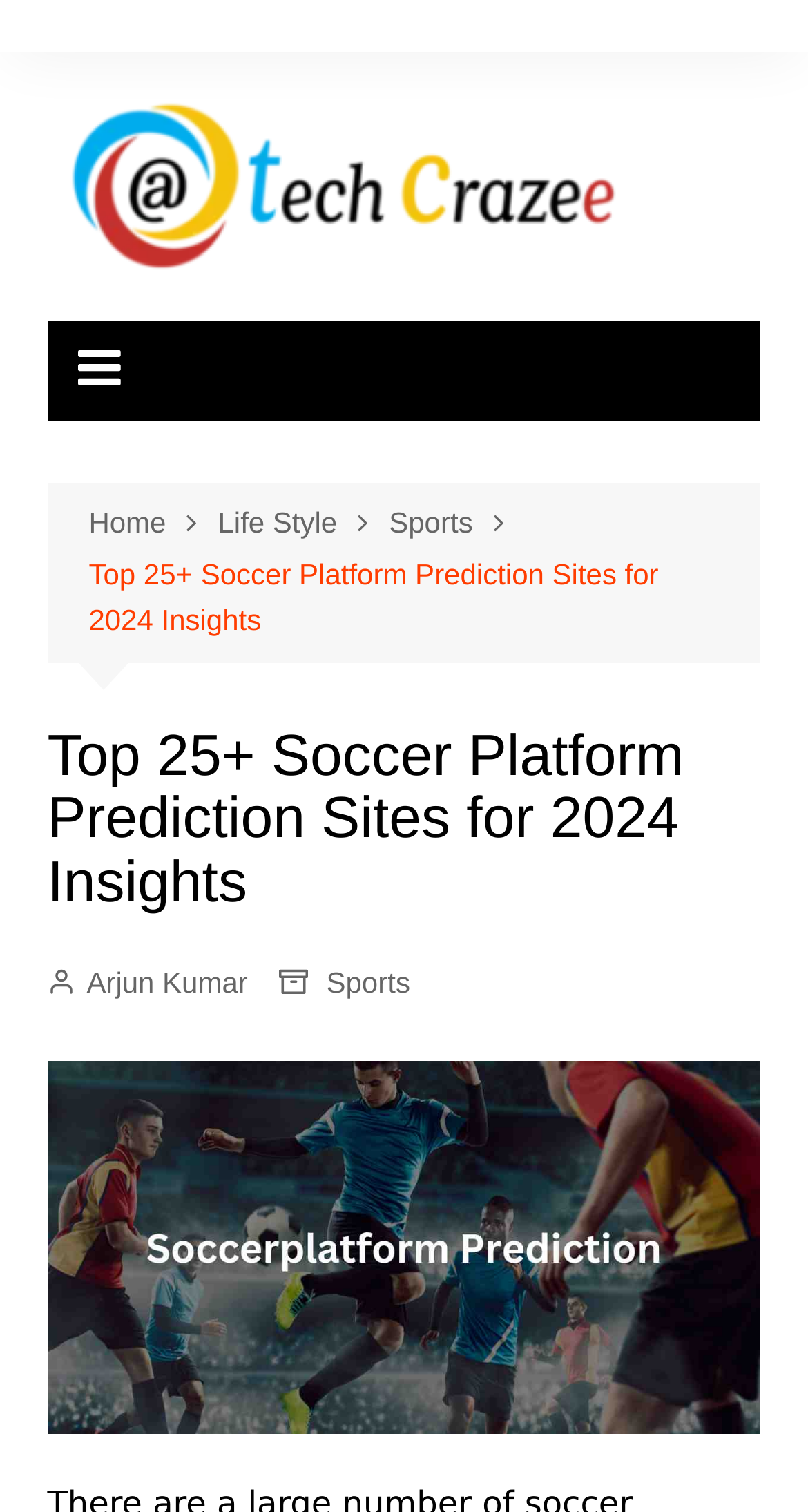Give a concise answer using one word or a phrase to the following question:
How many images are on the webpage?

2